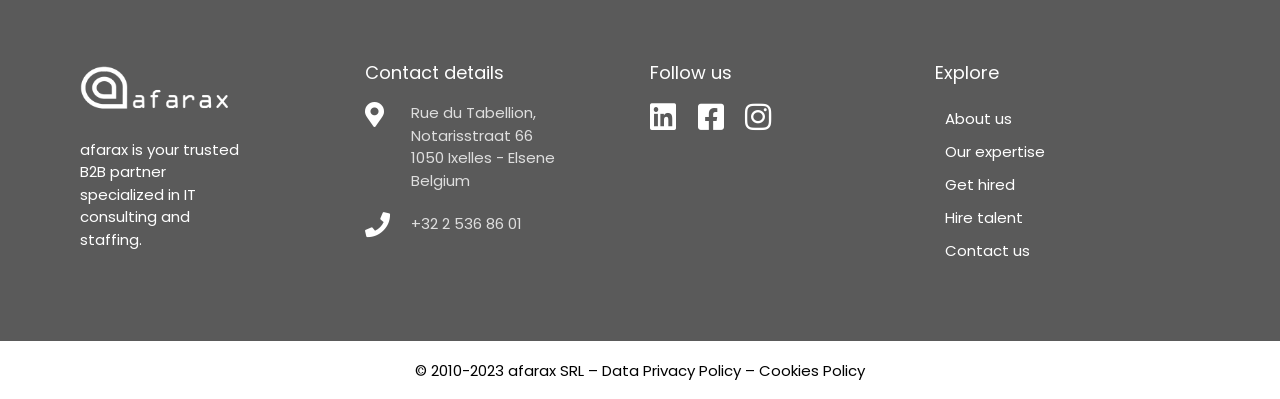What is the country of the address?
Provide a comprehensive and detailed answer to the question.

By examining the link element with the text 'Rue du Tabellion, Notarisstraat 66 1050 Ixelles - Elsene Belgium', we can see that the country of the address is Belgium, which is explicitly mentioned in the text.